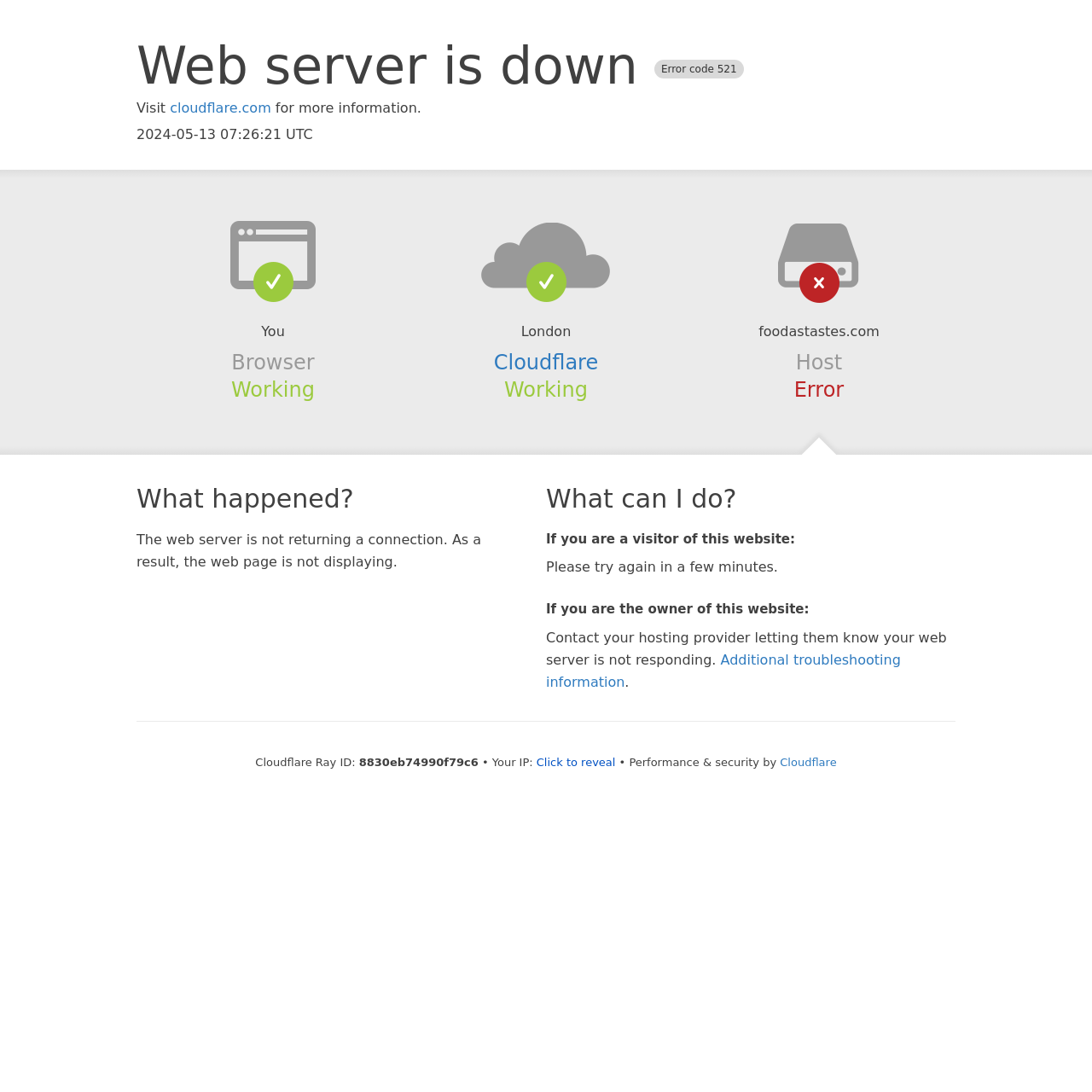What is the main heading displayed on the webpage? Please provide the text.

Web server is down Error code 521